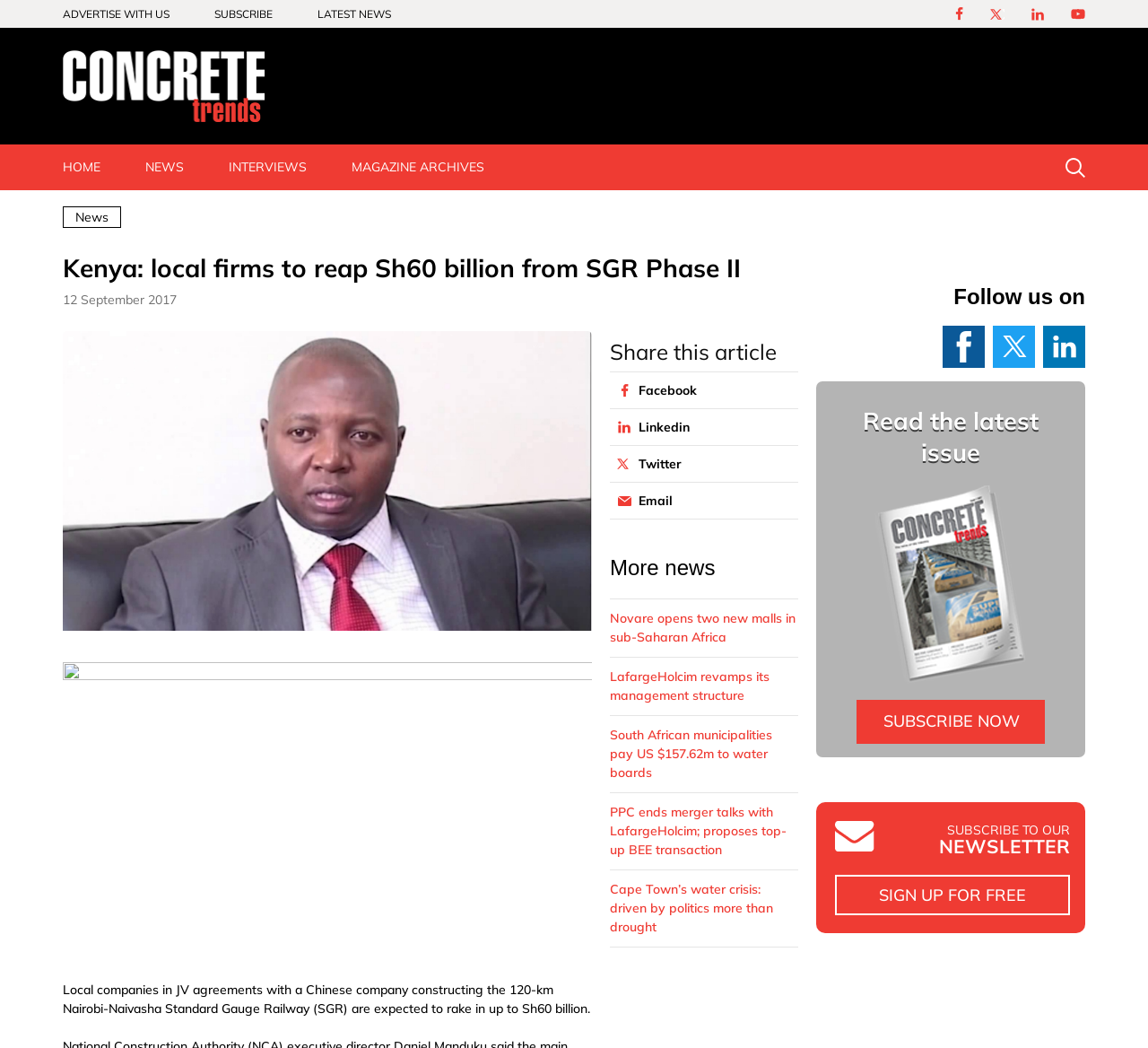Could you specify the bounding box coordinates for the clickable section to complete the following instruction: "Click on Facebook to share this article"?

[0.531, 0.355, 0.687, 0.39]